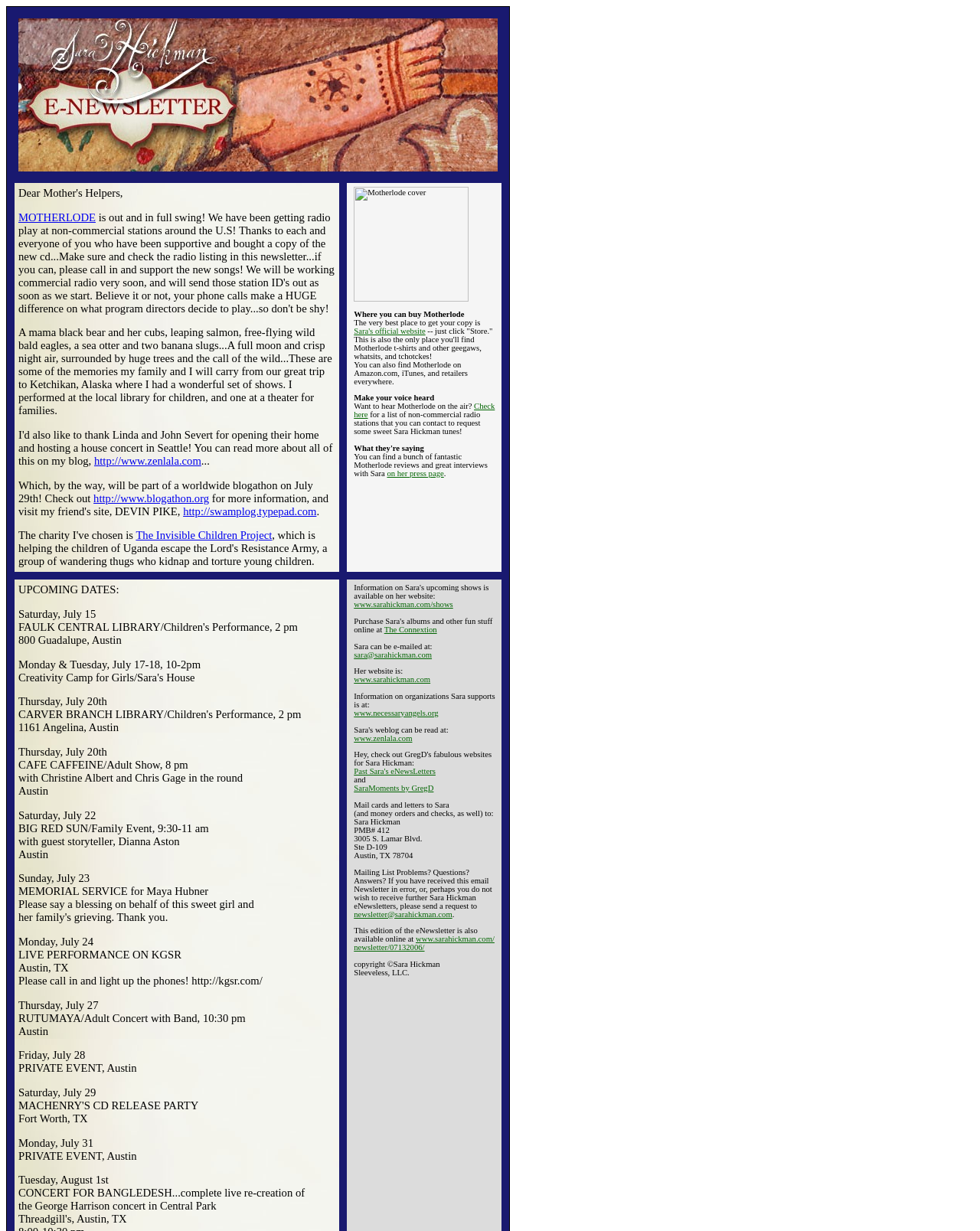What is the date of the live performance on KGSR?
Respond to the question with a well-detailed and thorough answer.

According to the webpage, Sara will have a live performance on KGSR on Monday, July 24, which is mentioned in the section listing her upcoming events.